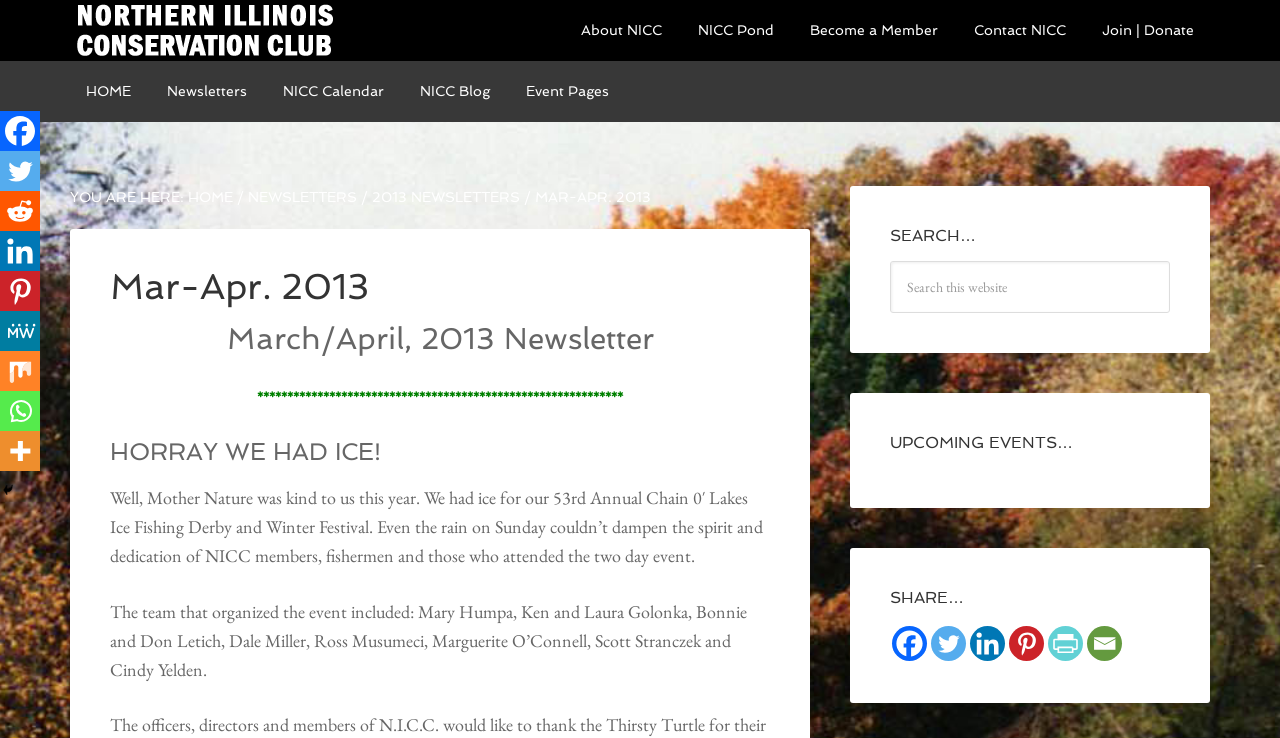Answer the question briefly using a single word or phrase: 
What is the title of the current newsletter?

Mar-Apr. 2013